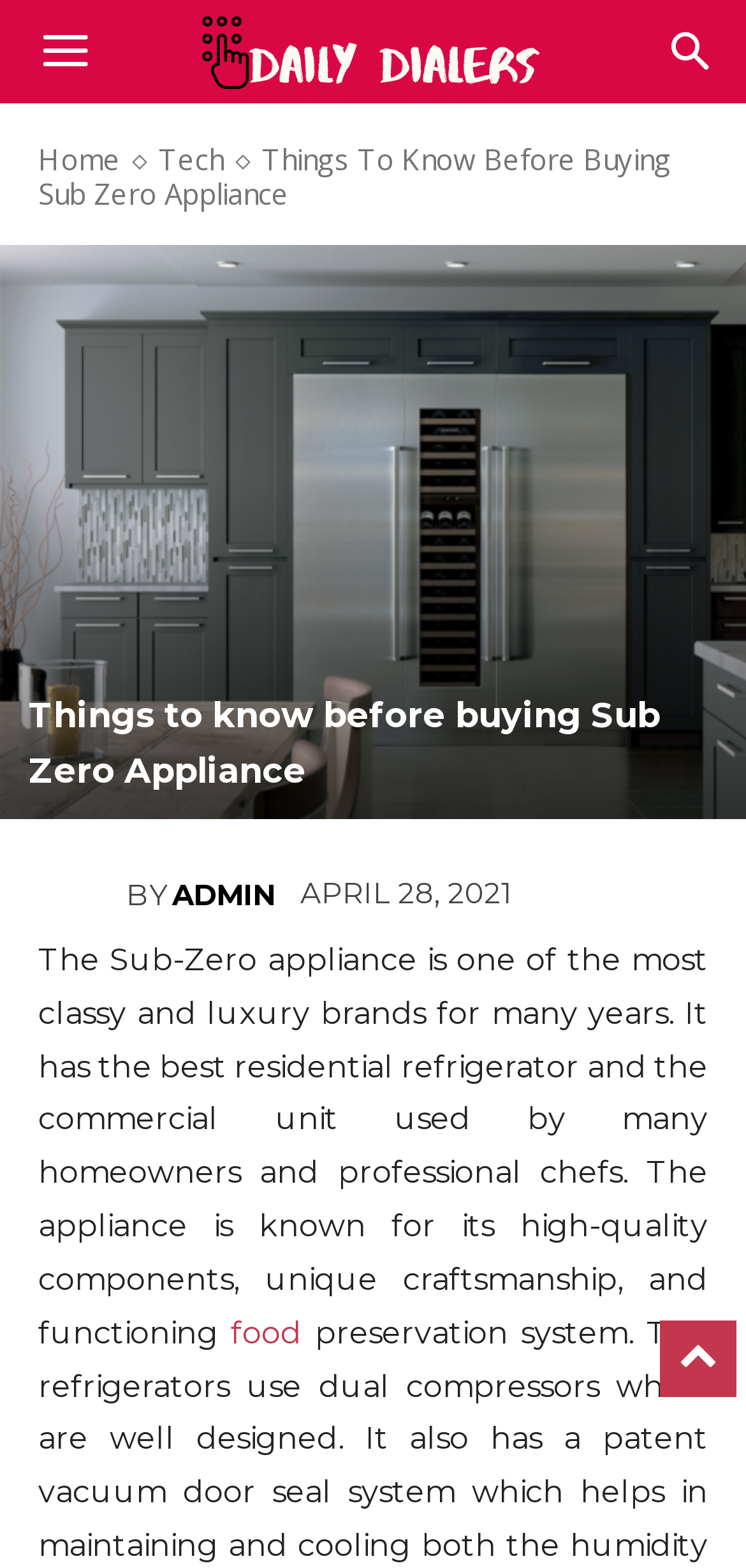Provide the bounding box coordinates for the UI element described in this sentence: "parent_node: BY title="admin"". The coordinates should be four float values between 0 and 1, i.e., [left, top, right, bottom].

[0.051, 0.547, 0.169, 0.596]